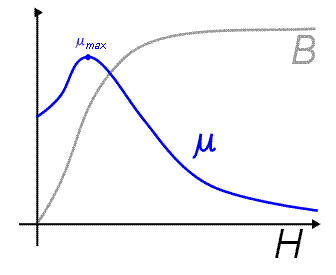Provide your answer to the question using just one word or phrase: What do the blue and gray curves represent in the graph?

Permeability and flux density